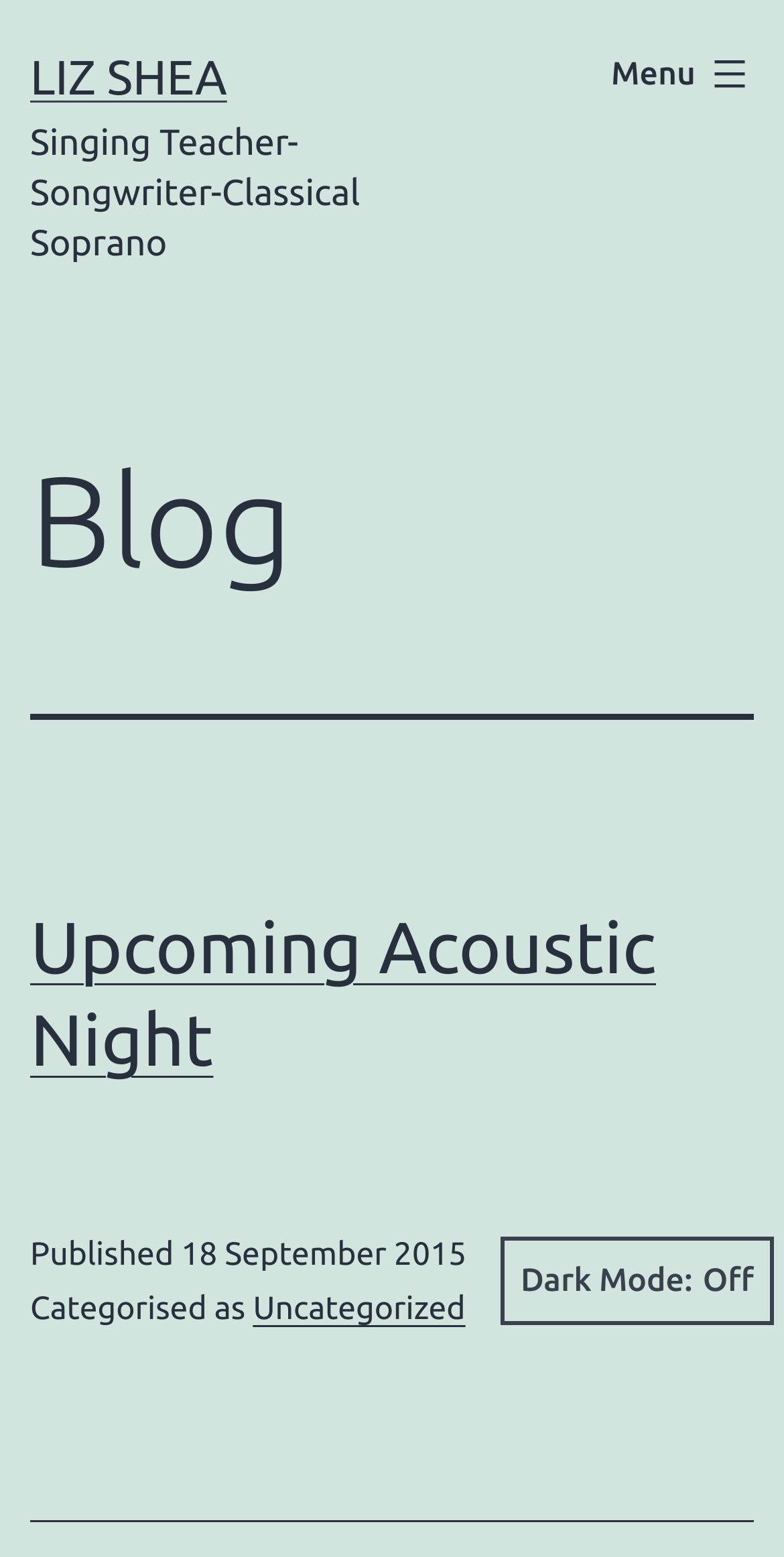Provide the bounding box coordinates for the UI element that is described as: "Menu Close".

[0.741, 0.019, 1.0, 0.076]